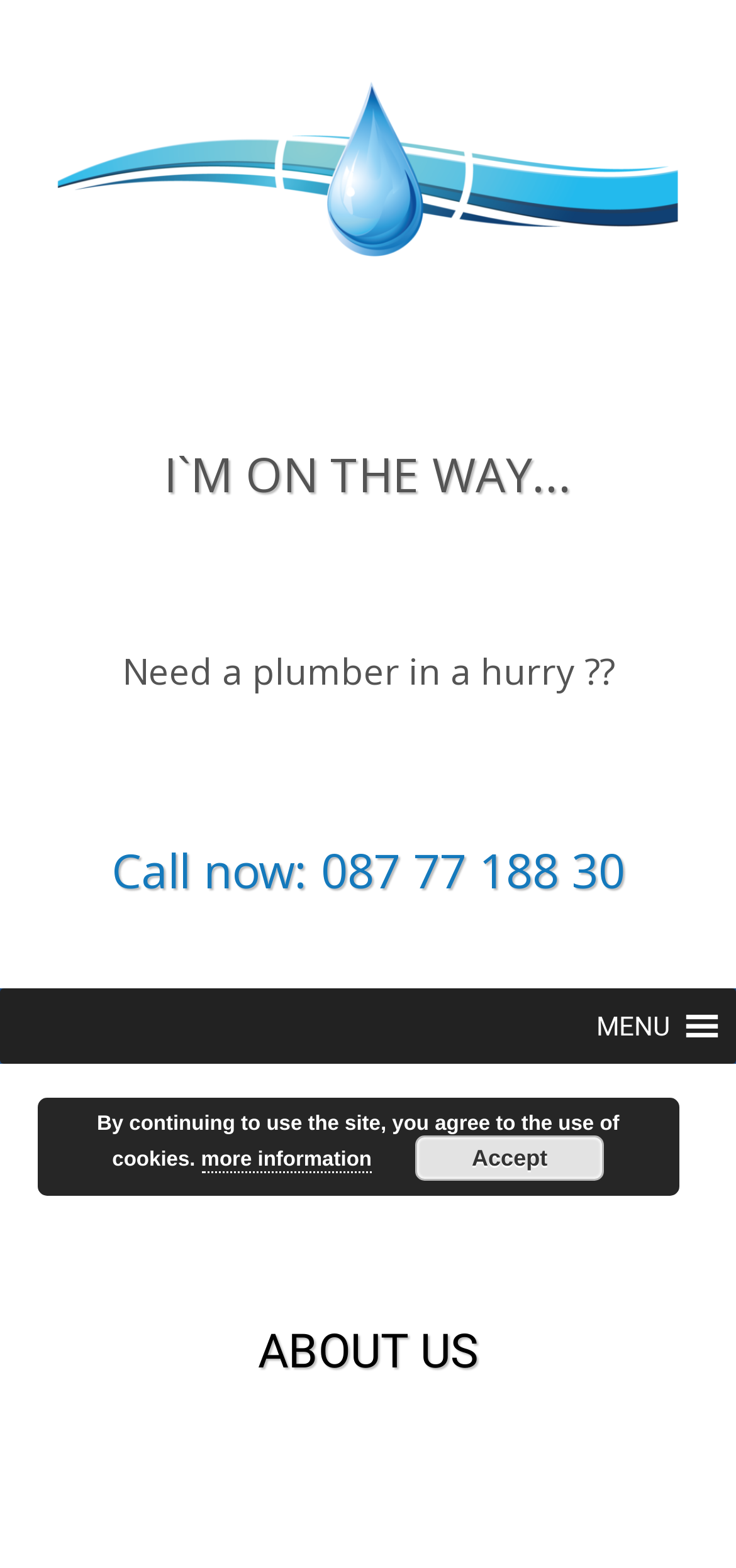Is the webpage related to a specific location?
Based on the image content, provide your answer in one word or a short phrase.

Yes, Dublin